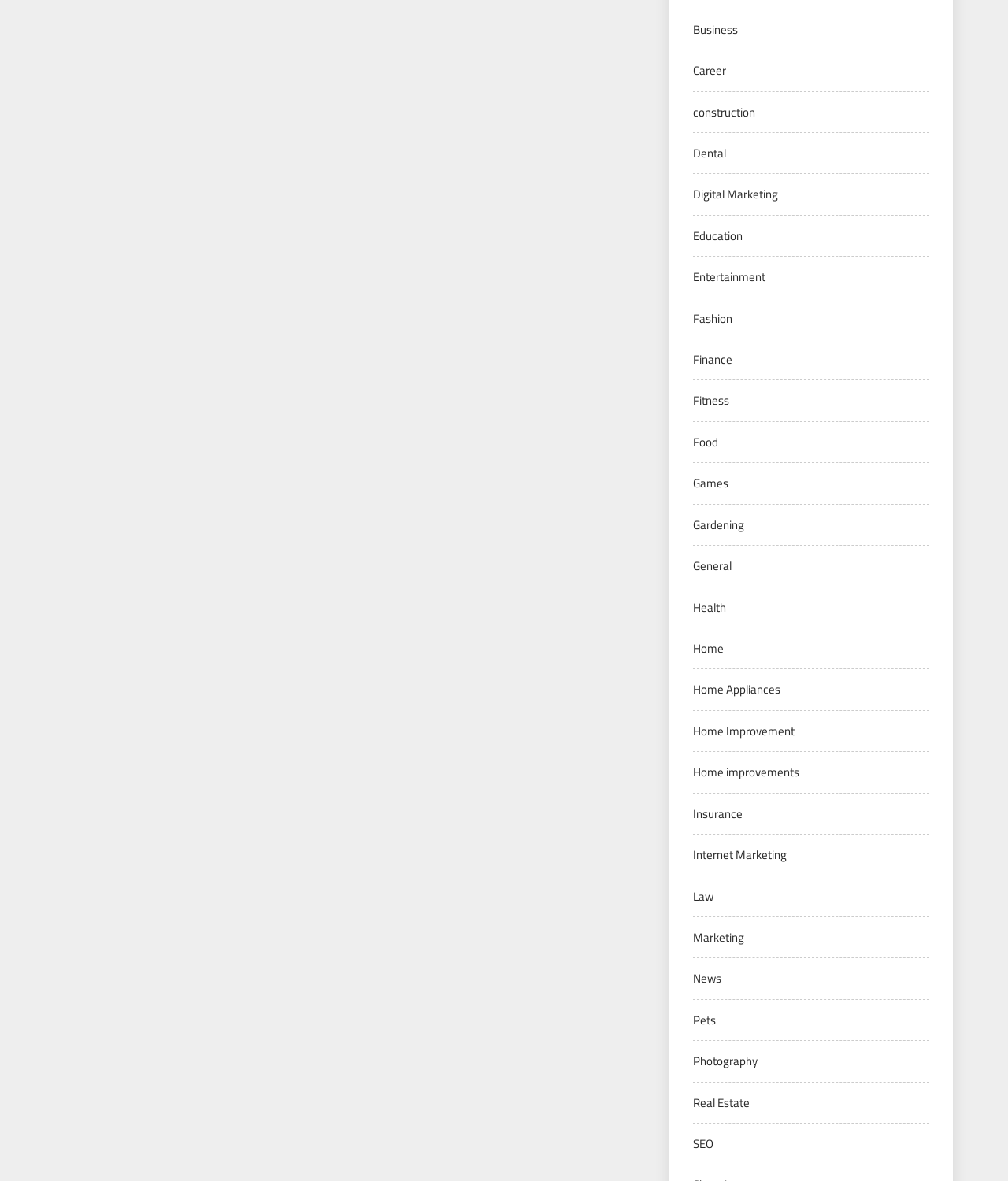Use a single word or phrase to answer the following:
What is the category below 'Home'?

Home Appliances